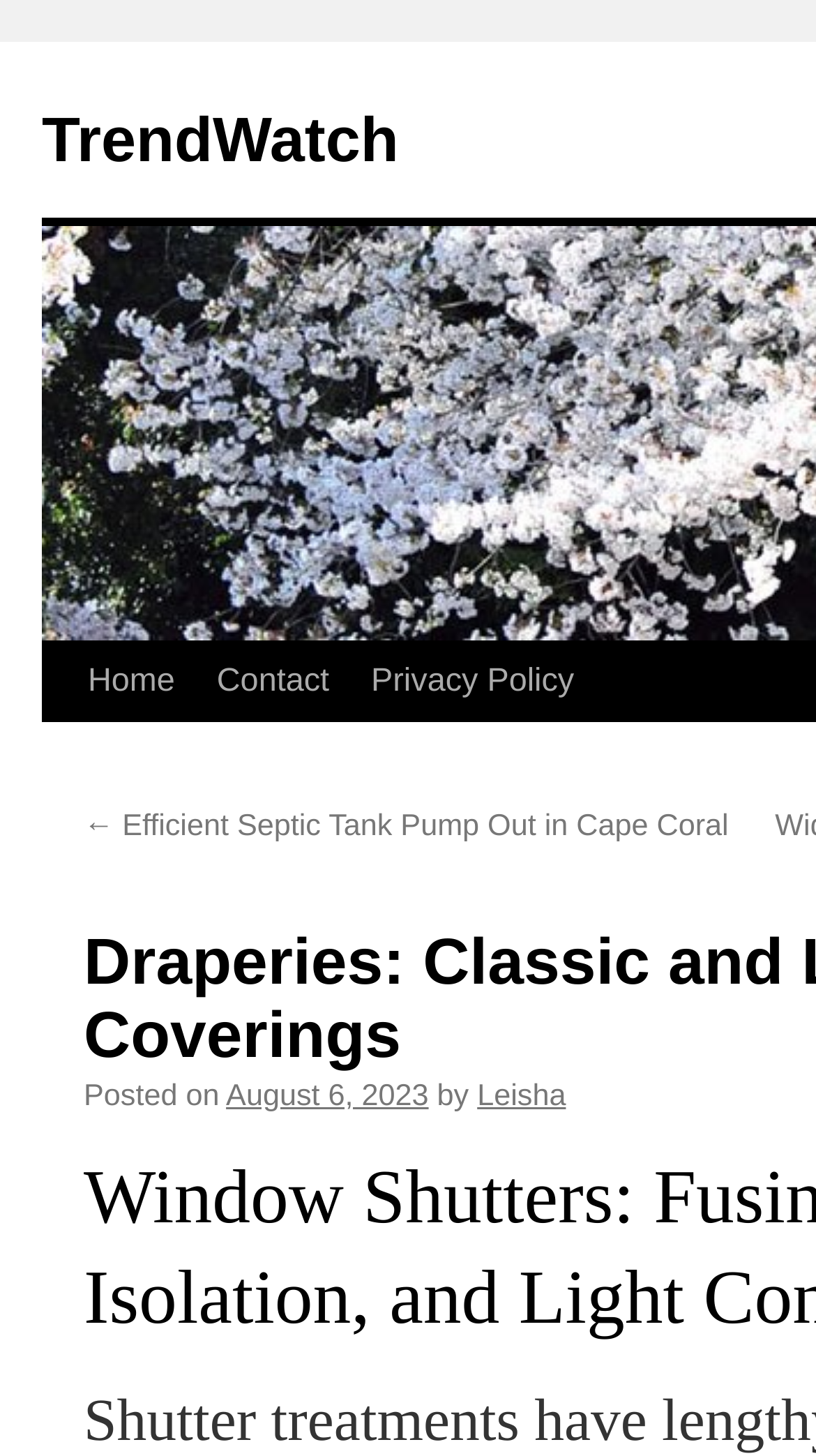Identify the bounding box coordinates of the HTML element based on this description: "Leisha".

[0.585, 0.796, 0.694, 0.819]